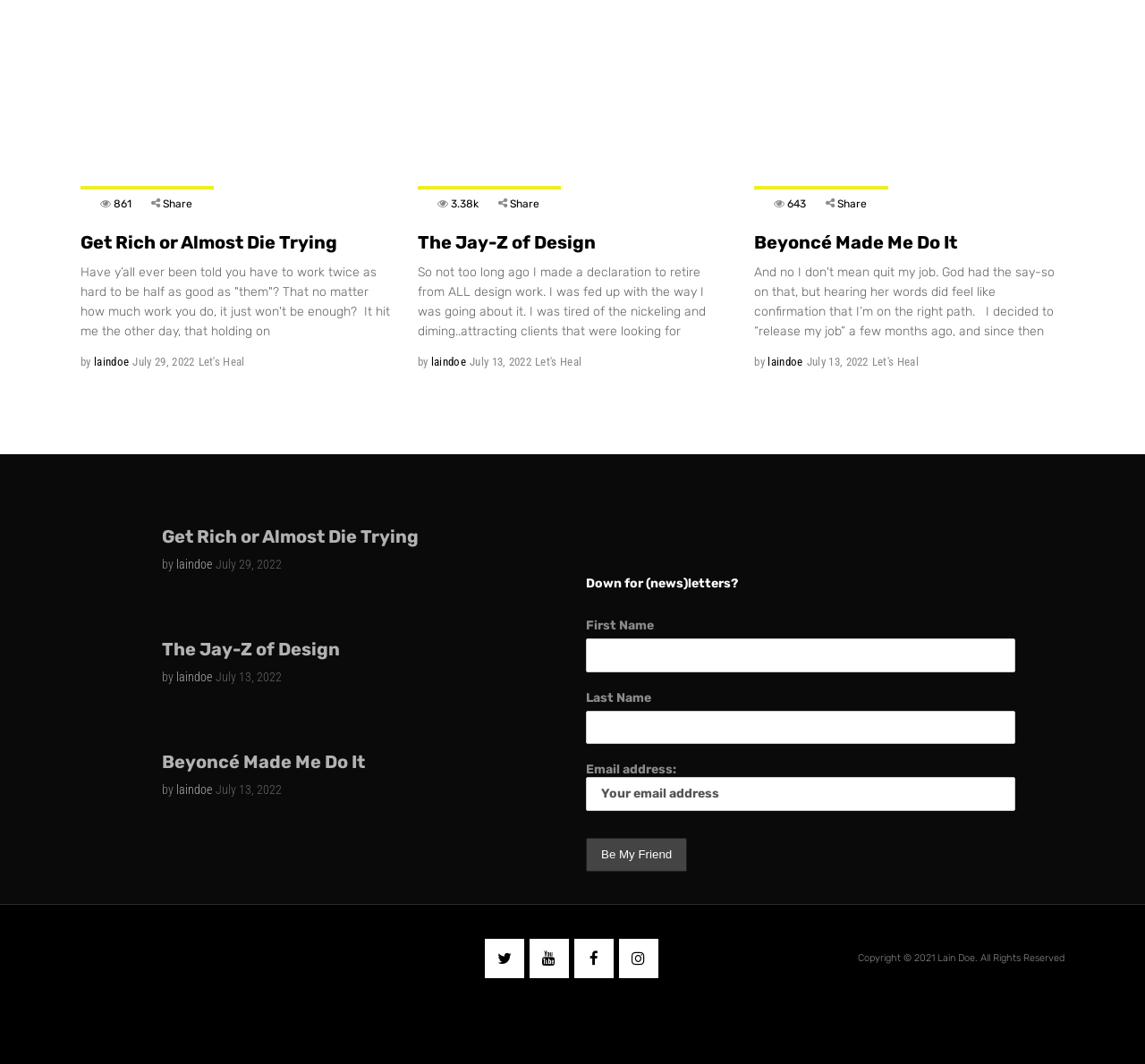Identify the bounding box coordinates of the clickable region required to complete the instruction: "Click the 'Share' link". The coordinates should be given as four float numbers within the range of 0 and 1, i.e., [left, top, right, bottom].

[0.132, 0.184, 0.168, 0.199]